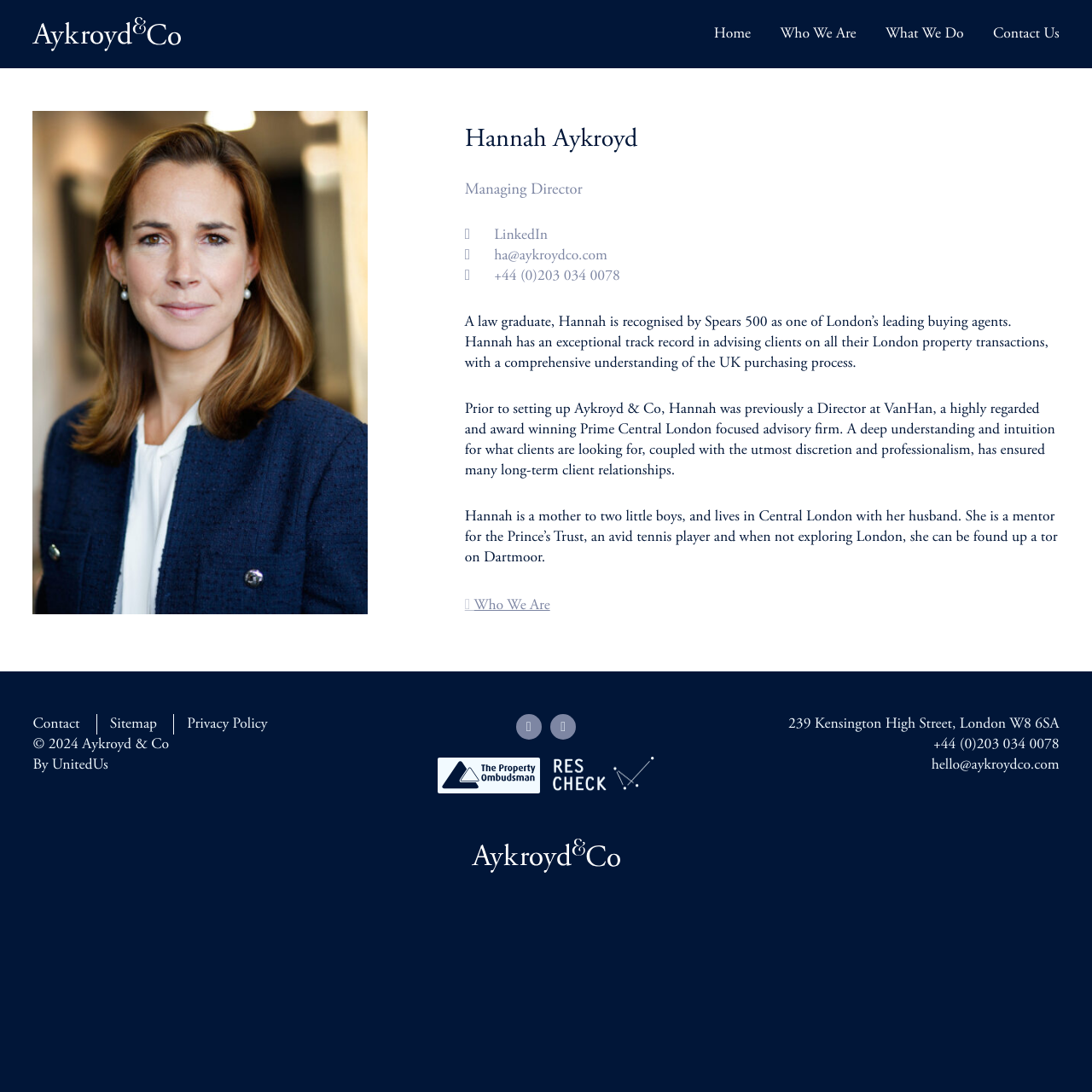Where is Aykroyd & Co located?
Using the visual information, respond with a single word or phrase.

239 Kensington High Street, London W8 6SA